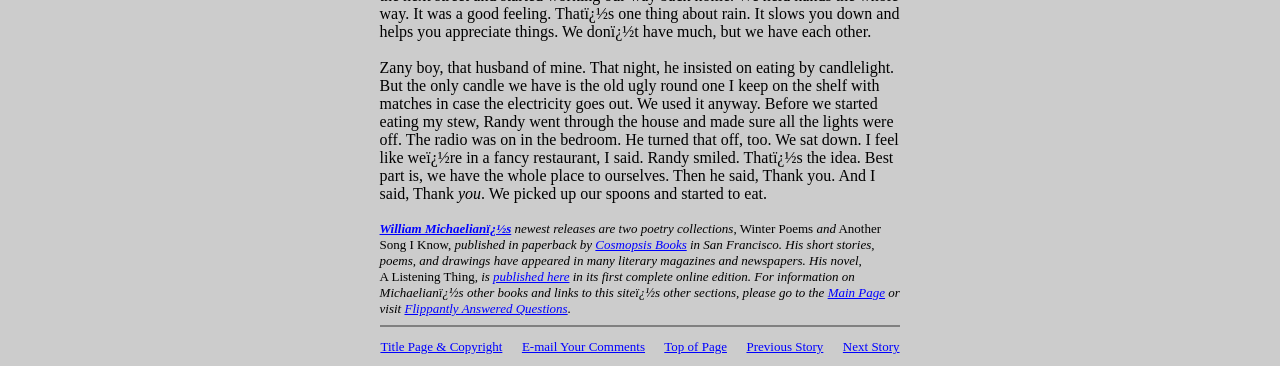Please specify the bounding box coordinates of the area that should be clicked to accomplish the following instruction: "Read William Michaelian's newest releases". The coordinates should consist of four float numbers between 0 and 1, i.e., [left, top, right, bottom].

[0.297, 0.604, 0.399, 0.645]